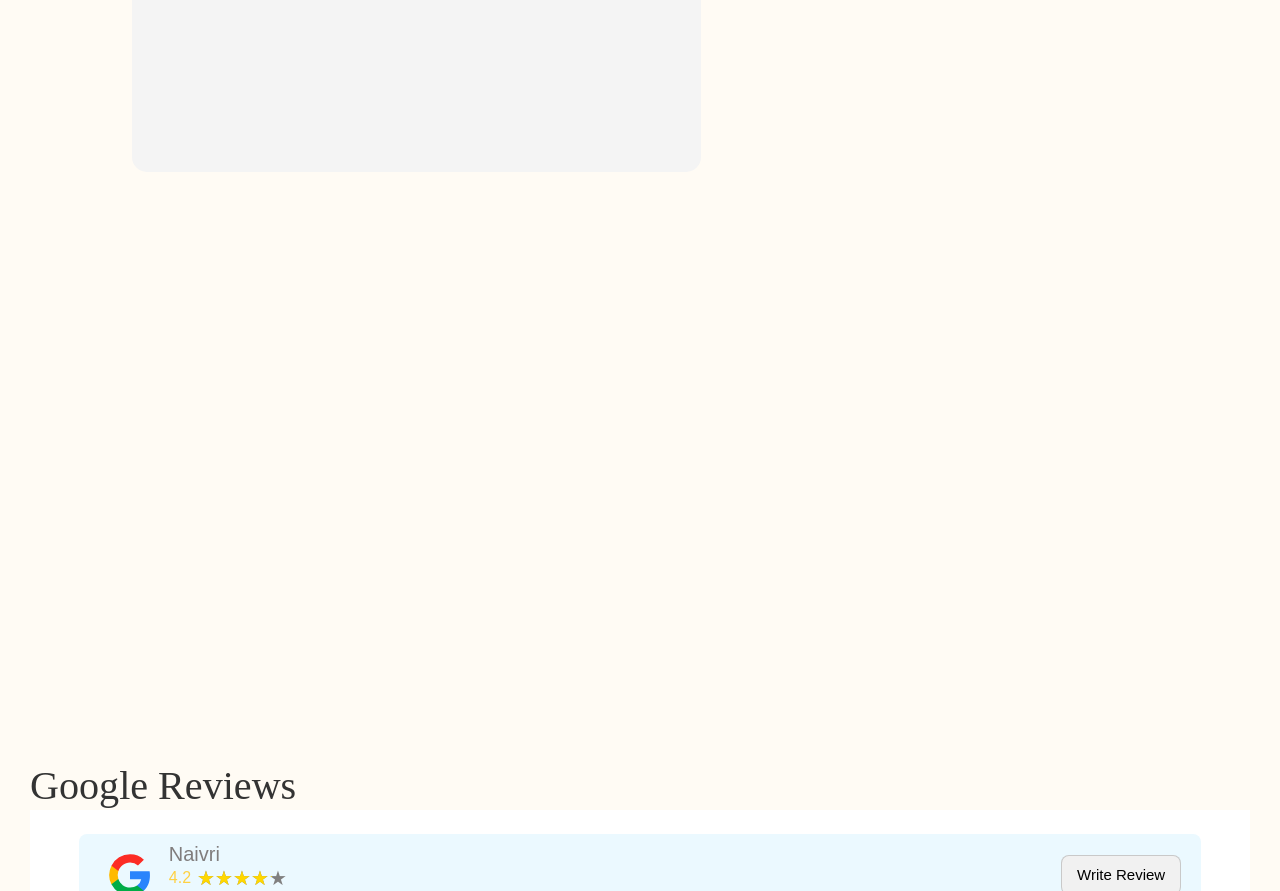Give a succinct answer to this question in a single word or phrase: 
What is the price of Topps Animax 2024 Official Naruto Collectible Card Game(Flow Pack)?

Rs. 25.00